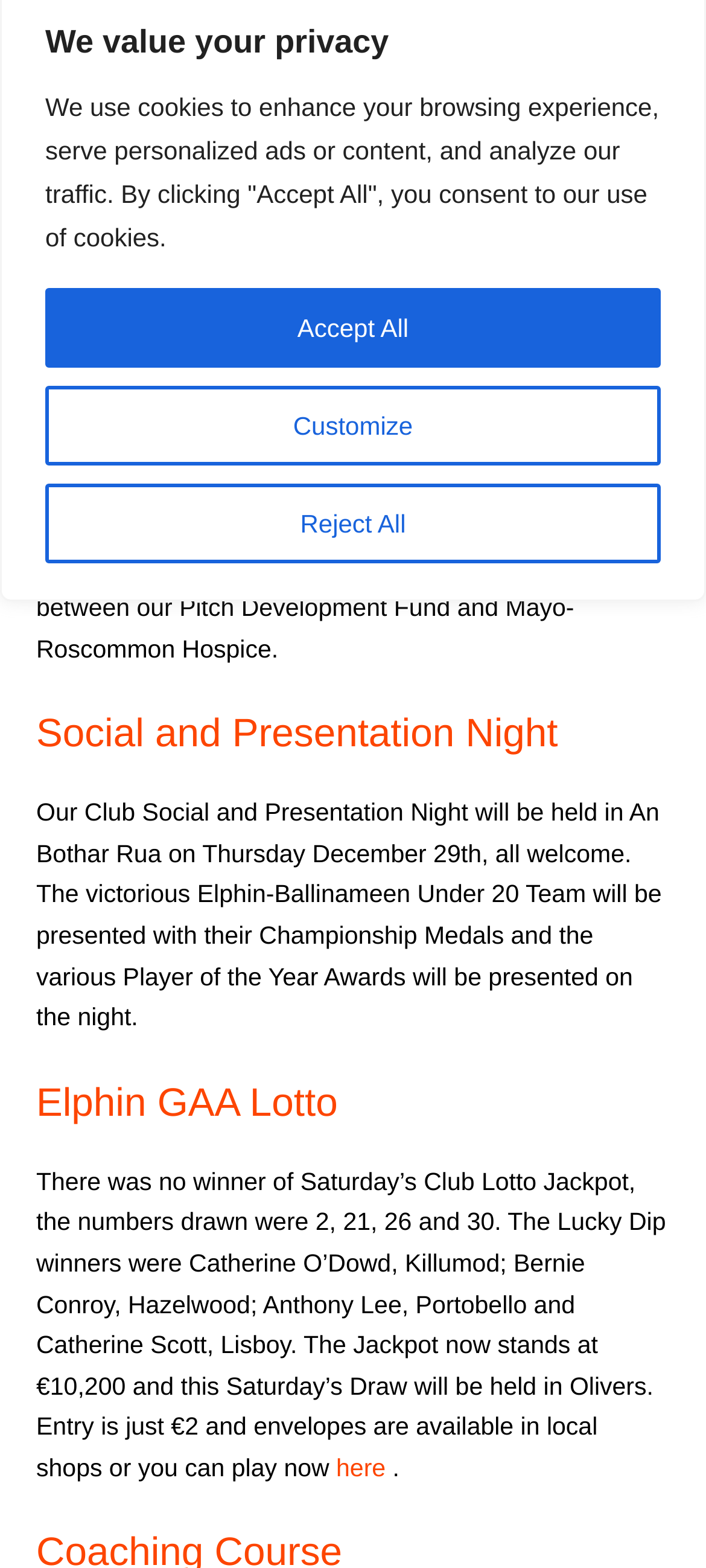Bounding box coordinates are specified in the format (top-left x, top-left y, bottom-right x, bottom-right y). All values are floating point numbers bounded between 0 and 1. Please provide the bounding box coordinate of the region this sentence describes: Customize

[0.064, 0.246, 0.936, 0.297]